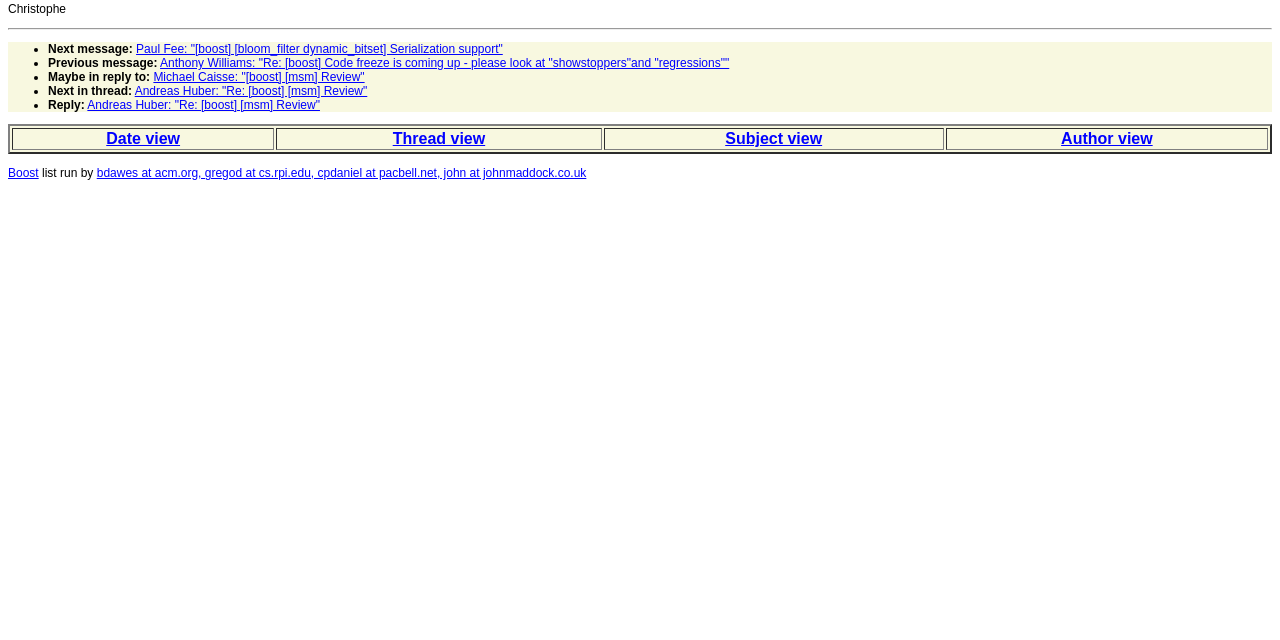From the screenshot, find the bounding box of the UI element matching this description: "Boost". Supply the bounding box coordinates in the form [left, top, right, bottom], each a float between 0 and 1.

[0.006, 0.259, 0.03, 0.281]